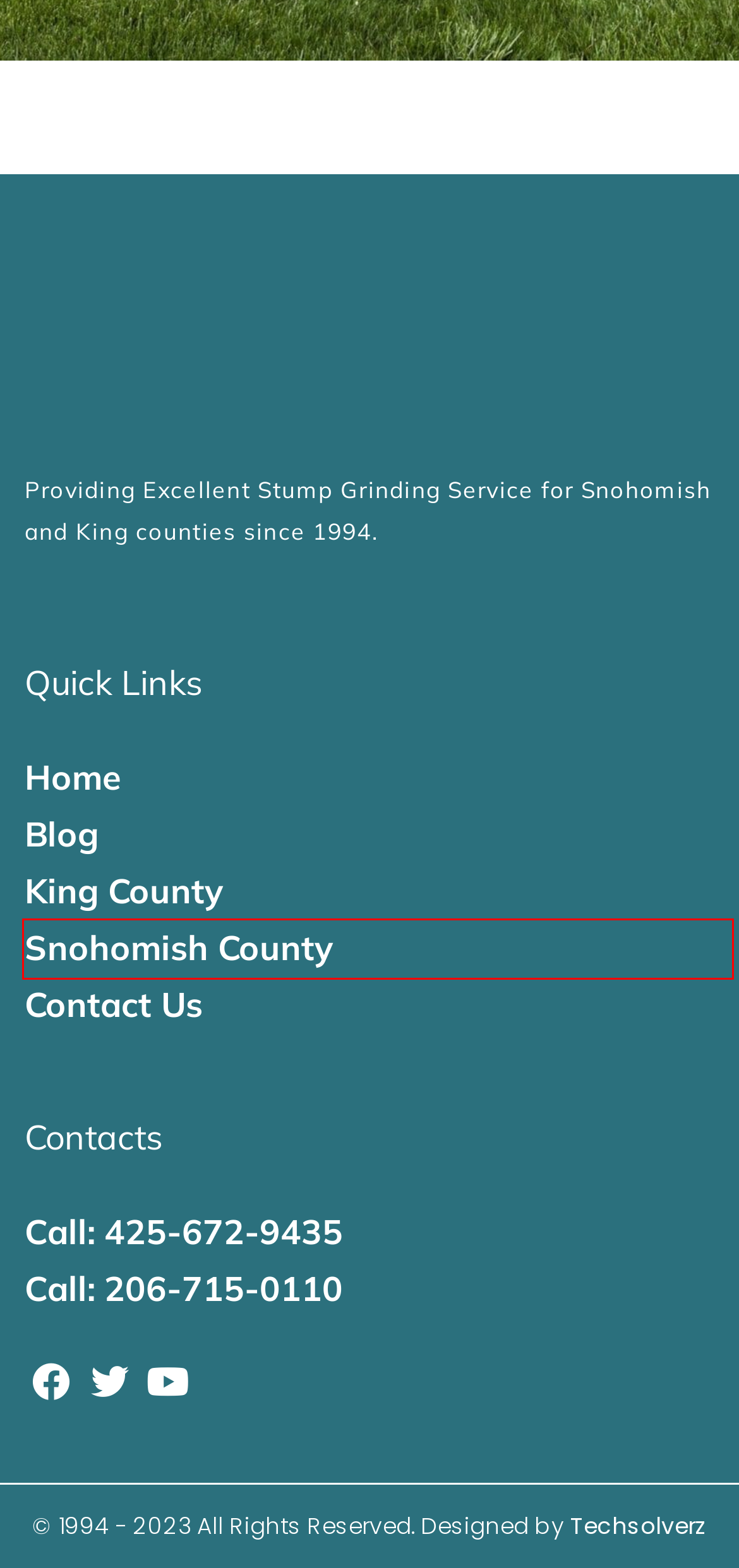Observe the screenshot of a webpage with a red bounding box highlighting an element. Choose the webpage description that accurately reflects the new page after the element within the bounding box is clicked. Here are the candidates:
A. How Do I Decide When to Remove the Tree on My Property? - Stump Grinding 1
B. The Importance of Stump Grinding: How it Prevents Tree Regrowth
C. Home - Techsolverz
D. How Stump Grinding Promotes Tree and Plant Health -
E. Stump Removal Experts in Everett | Sno-King Stump Grinding
F. Stump Grinding in King County | Sno-King Stump Grinding
G. How to Identify Trees at Risk of Falling? - Stump Grinding 1
H. Stump Grinding in Snohomish County | Sno-King Stump Grinding

H